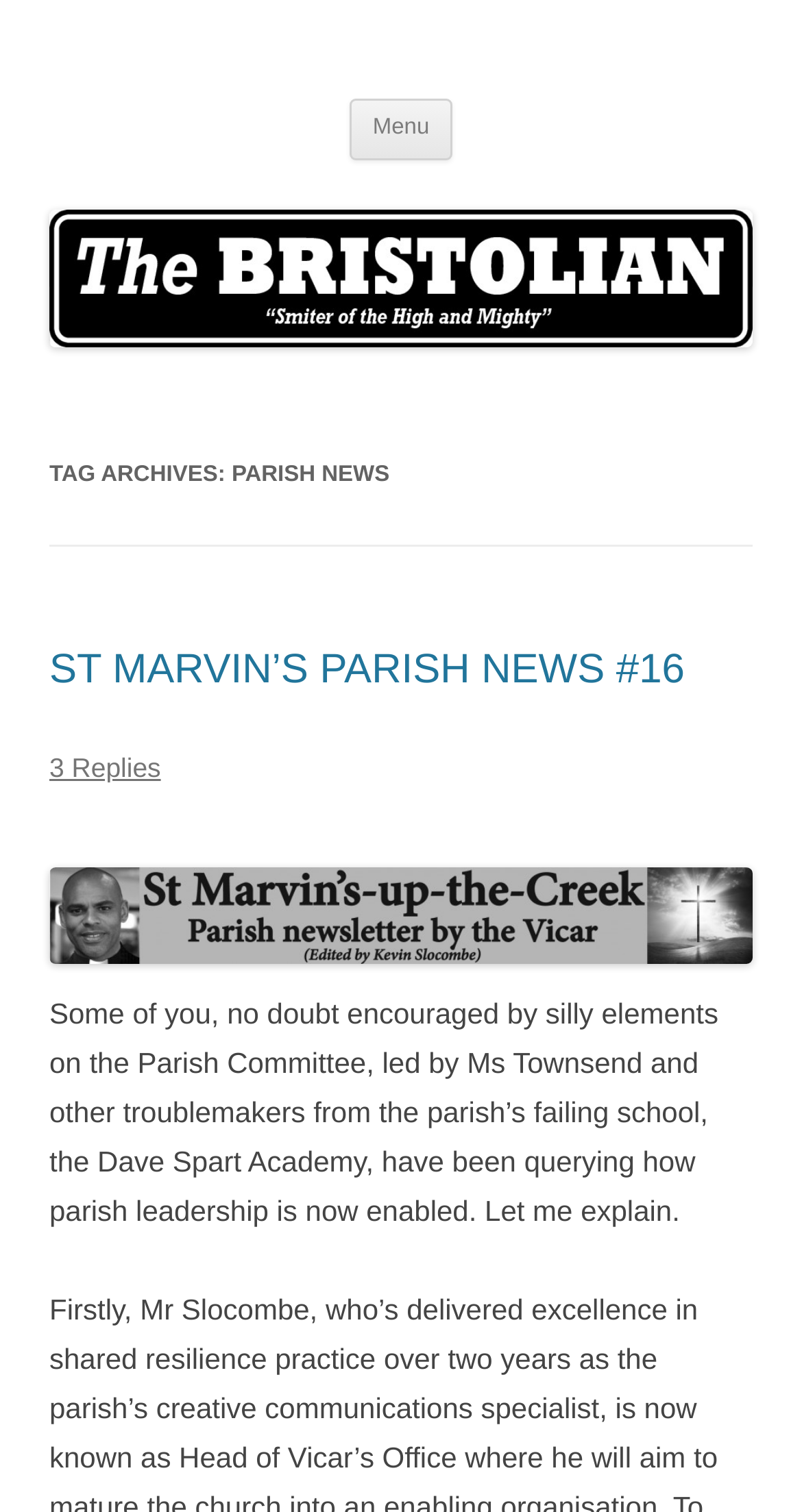Is there an image on the webpage? Analyze the screenshot and reply with just one word or a short phrase.

Yes